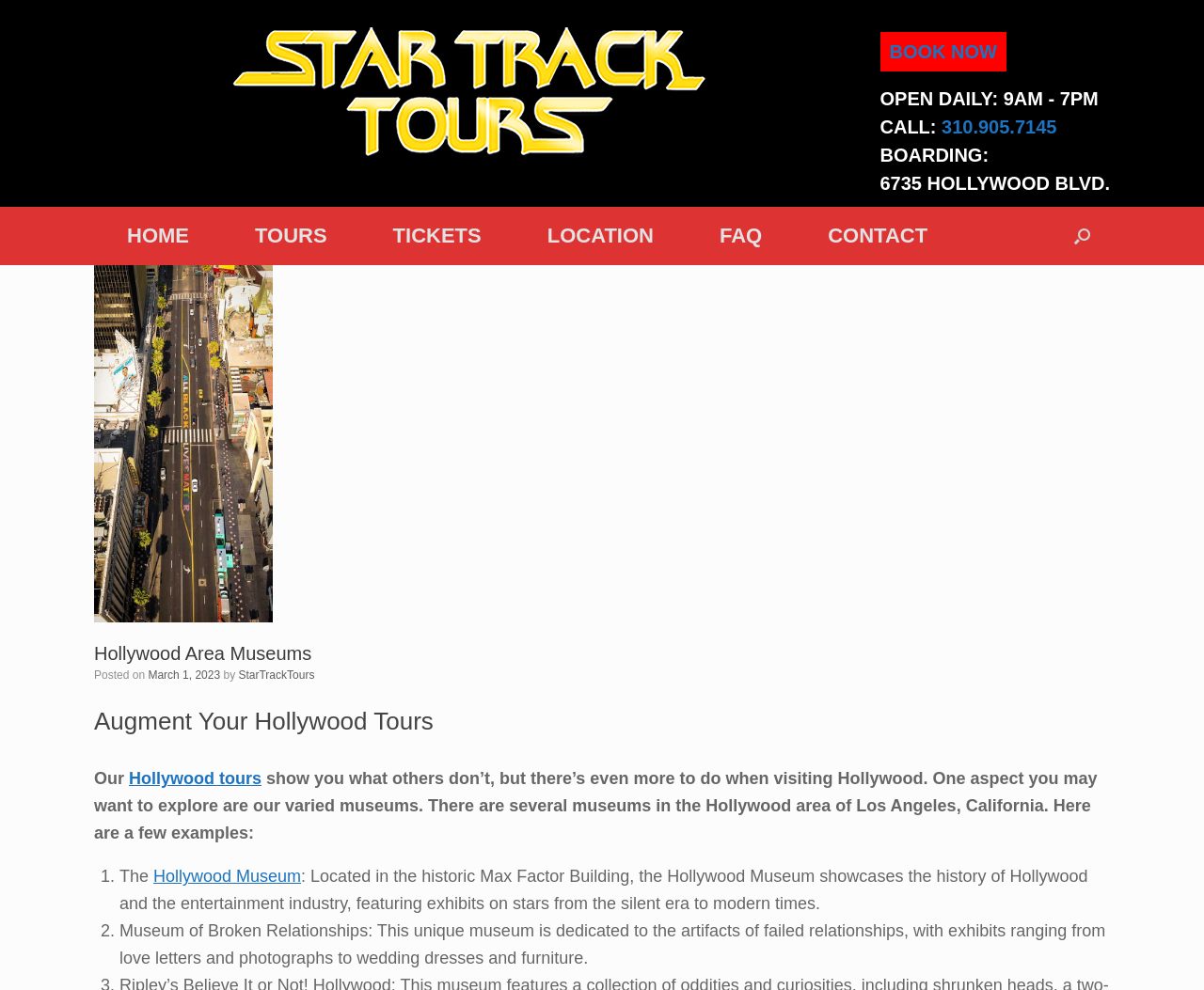What is the name of the museum located in the historic Max Factor Building?
Using the image as a reference, answer the question in detail.

The name of the museum can be found in the list of museums mentioned in the webpage. The first item in the list is described as 'Located in the historic Max Factor Building, the Hollywood Museum...'.